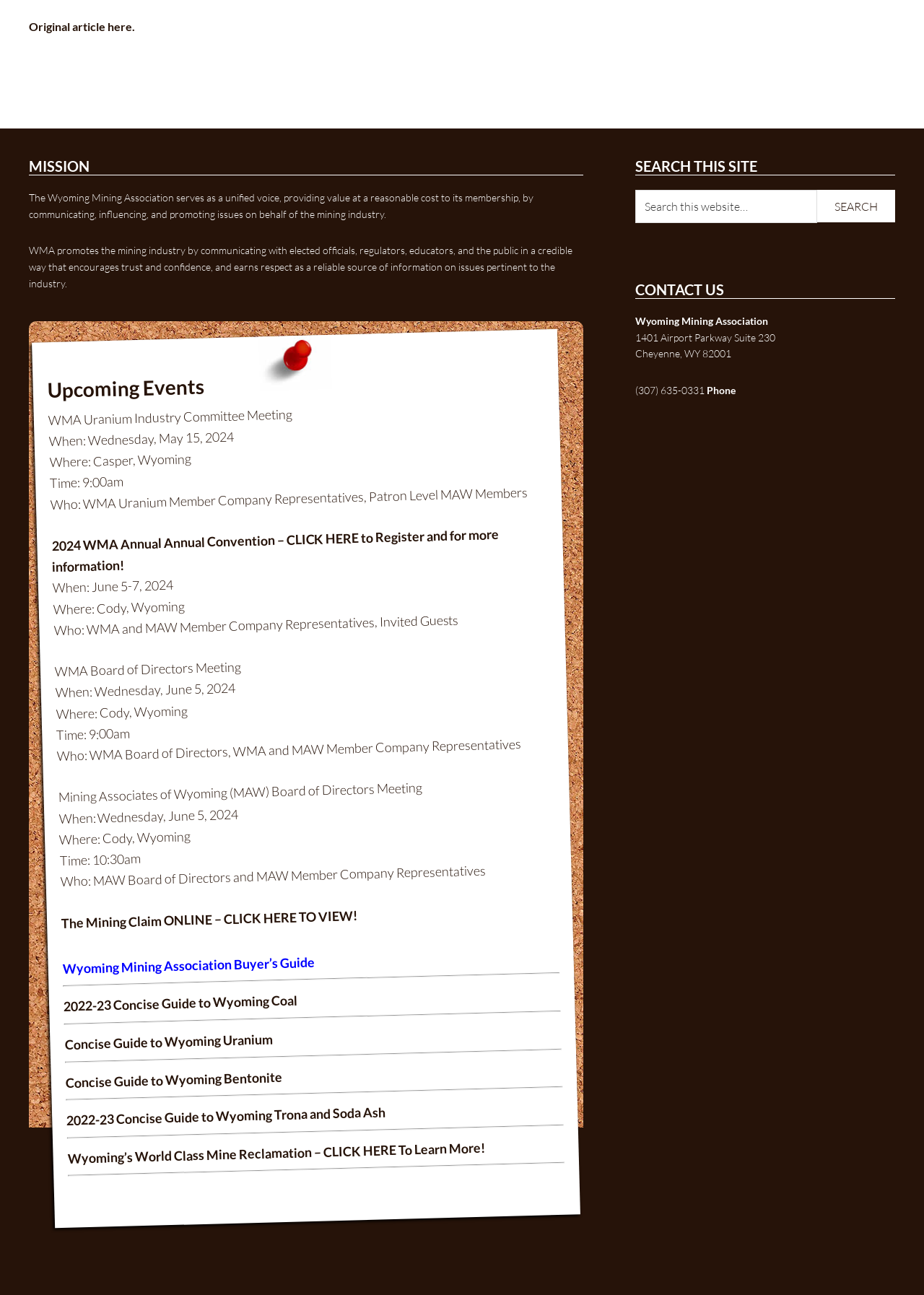How many upcoming events are listed on the webpage? Using the information from the screenshot, answer with a single word or phrase.

5